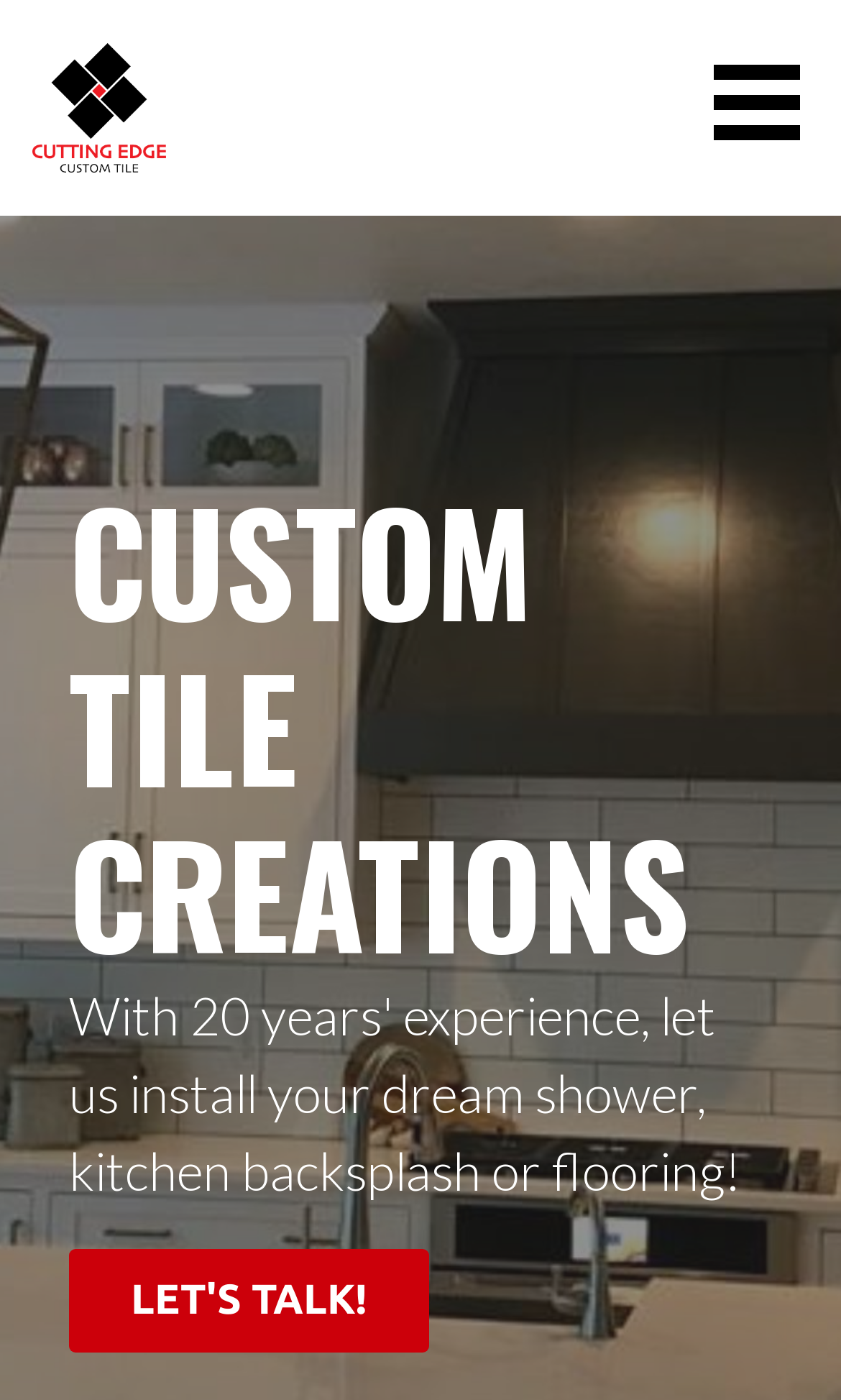Where is the company located?
Answer briefly with a single word or phrase based on the image.

New London, Wisconsin